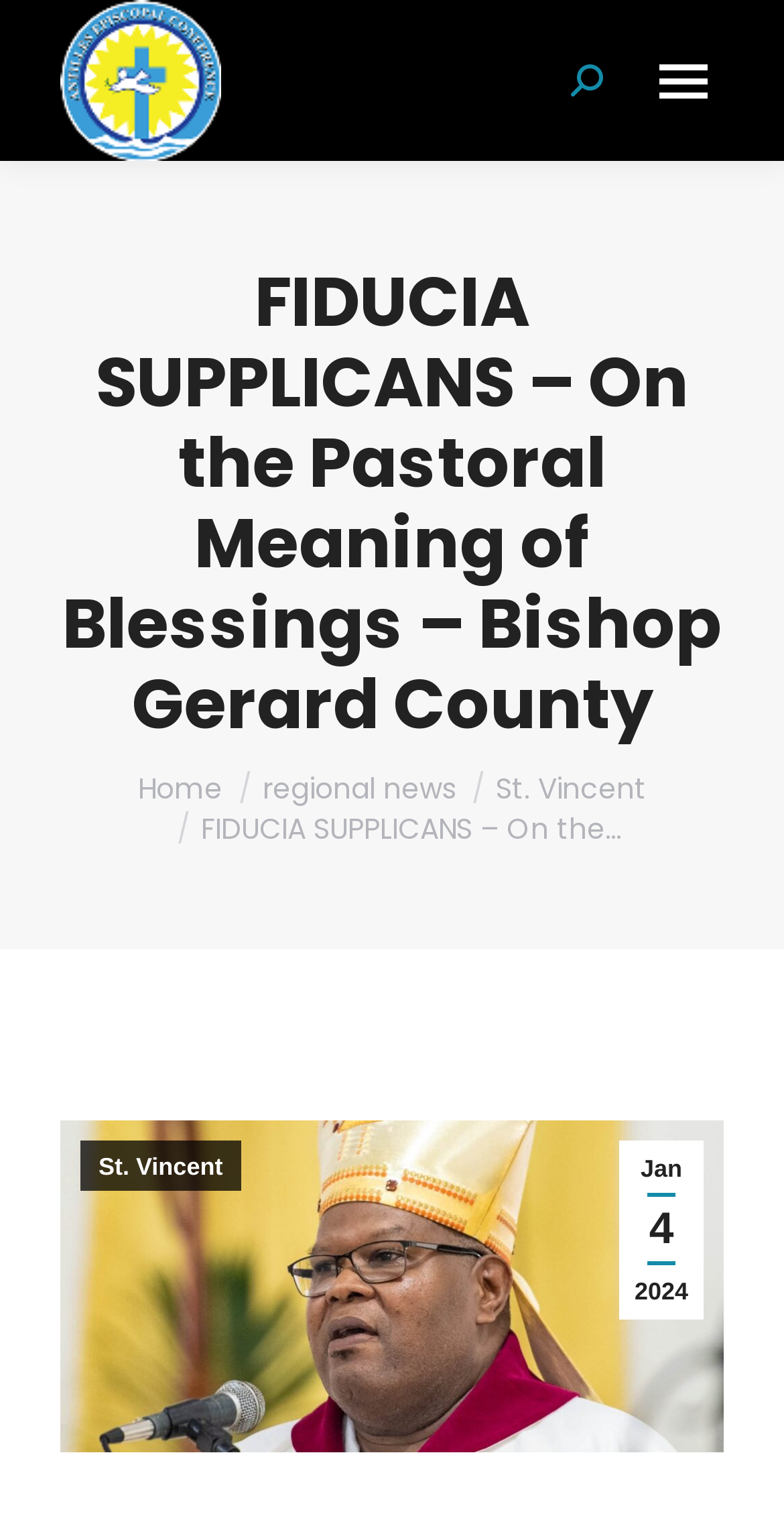Locate the bounding box for the described UI element: "regional news". Ensure the coordinates are four float numbers between 0 and 1, formatted as [left, top, right, bottom].

[0.335, 0.507, 0.581, 0.533]